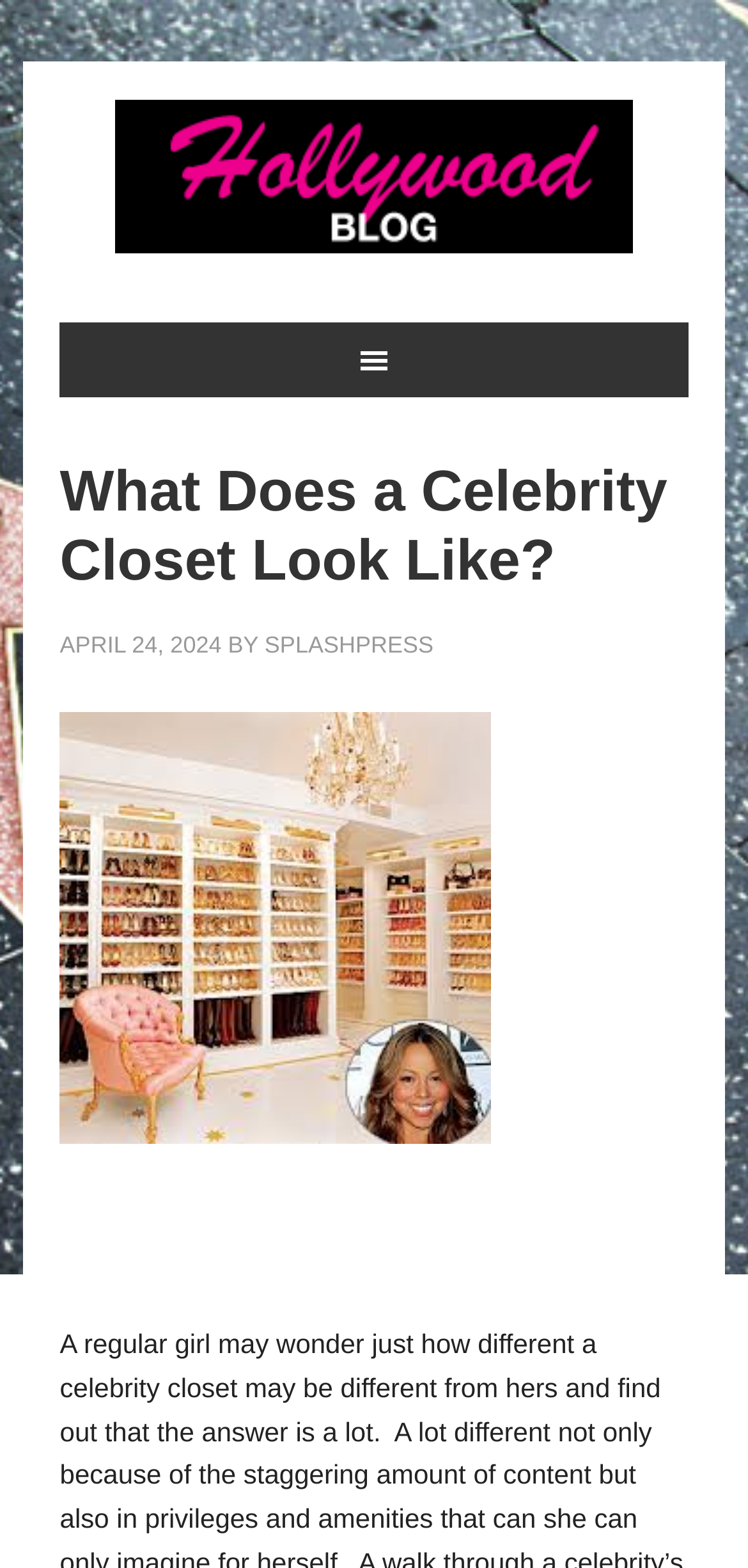With reference to the screenshot, provide a detailed response to the question below:
When was the latest article published?

I found the publication date of the latest article by looking at the header section of the webpage, where I found a time element with the text 'APRIL 24, 2024'. This suggests that the latest article was published on April 24, 2024.